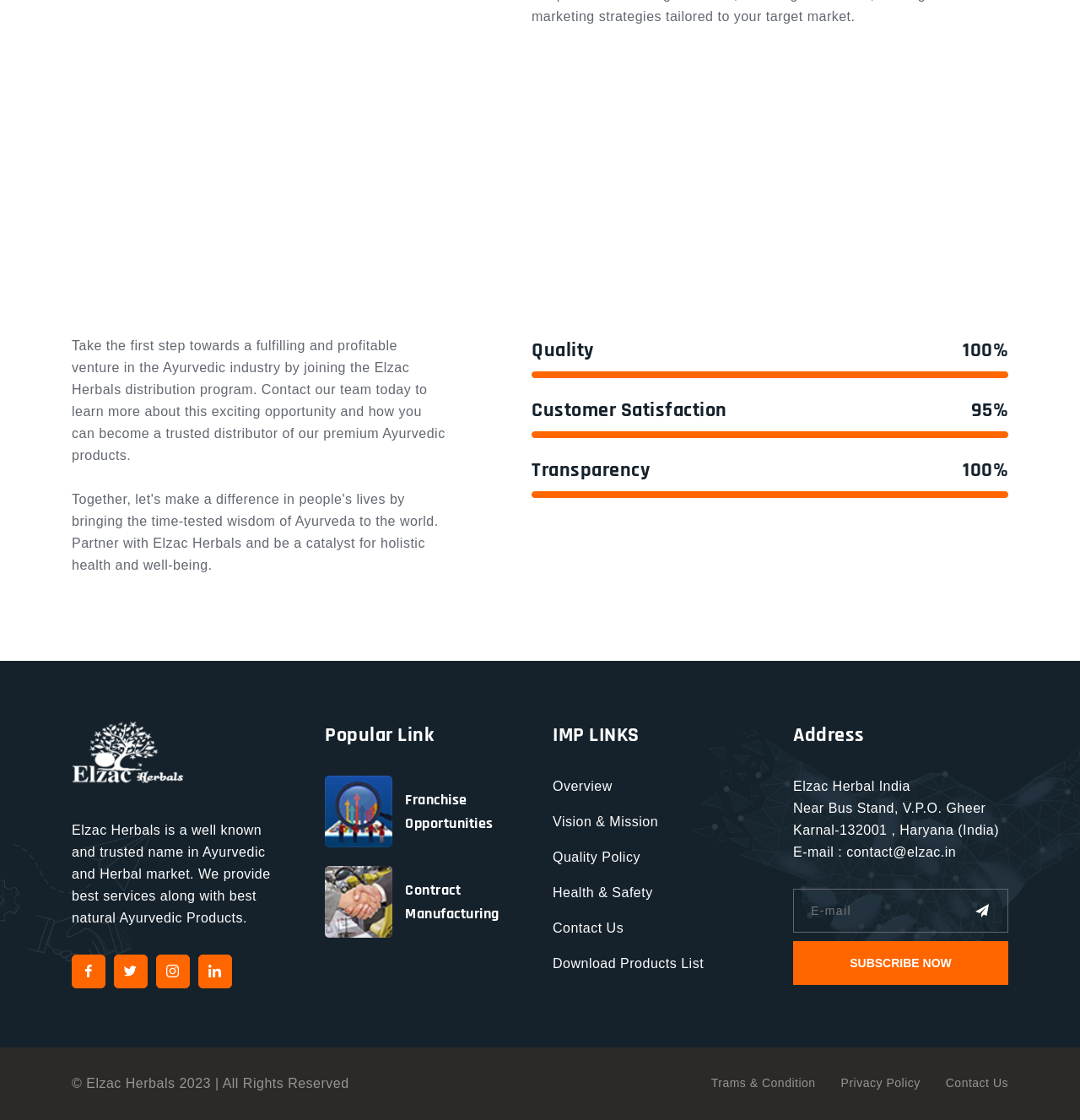Please locate the clickable area by providing the bounding box coordinates to follow this instruction: "View Franchise Opportunities".

[0.375, 0.705, 0.457, 0.743]